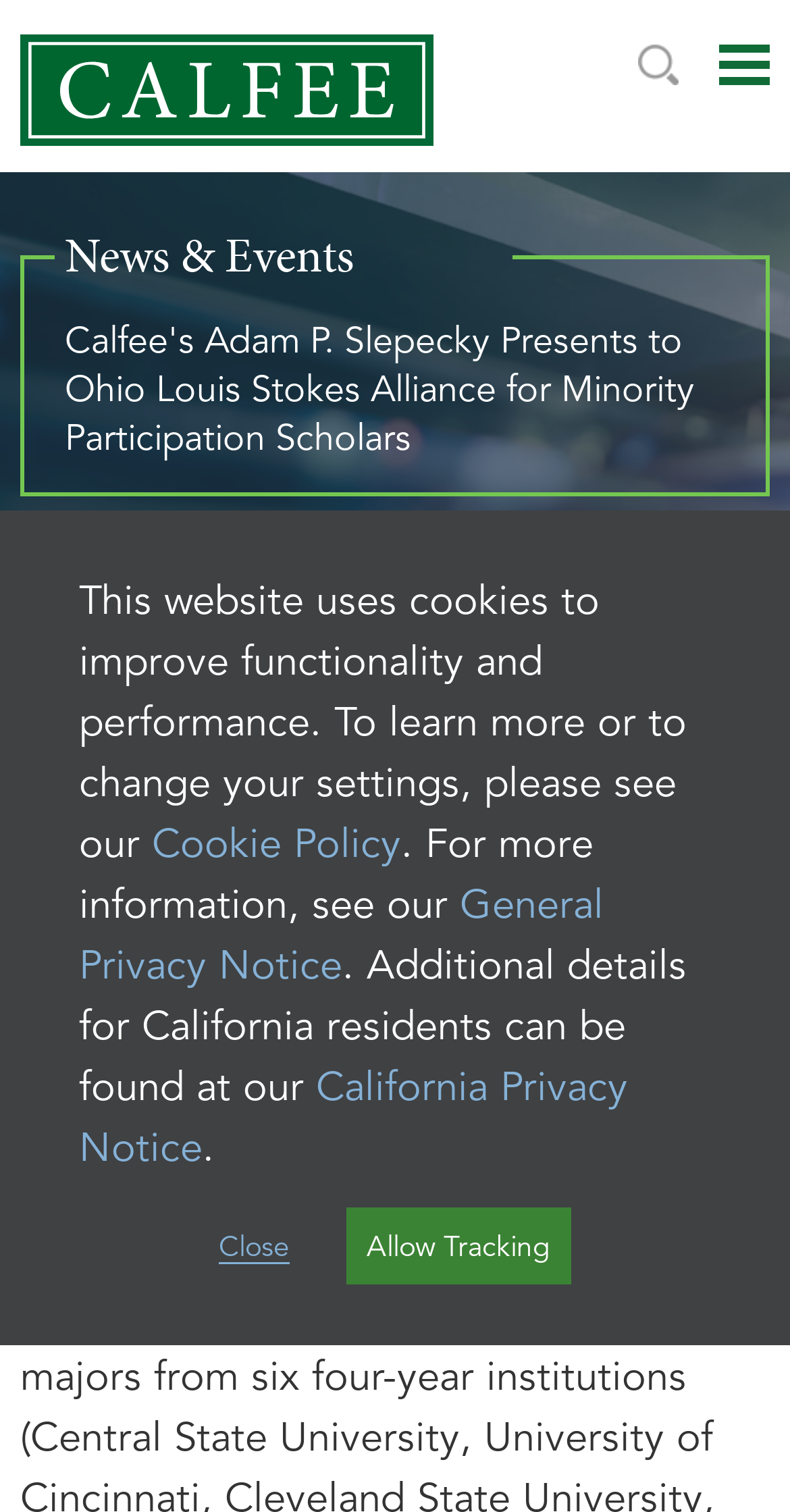Find the headline of the webpage and generate its text content.

Calfee's Adam P. Slepecky Presents to Ohio Louis Stokes Alliance for Minority Participation Scholars